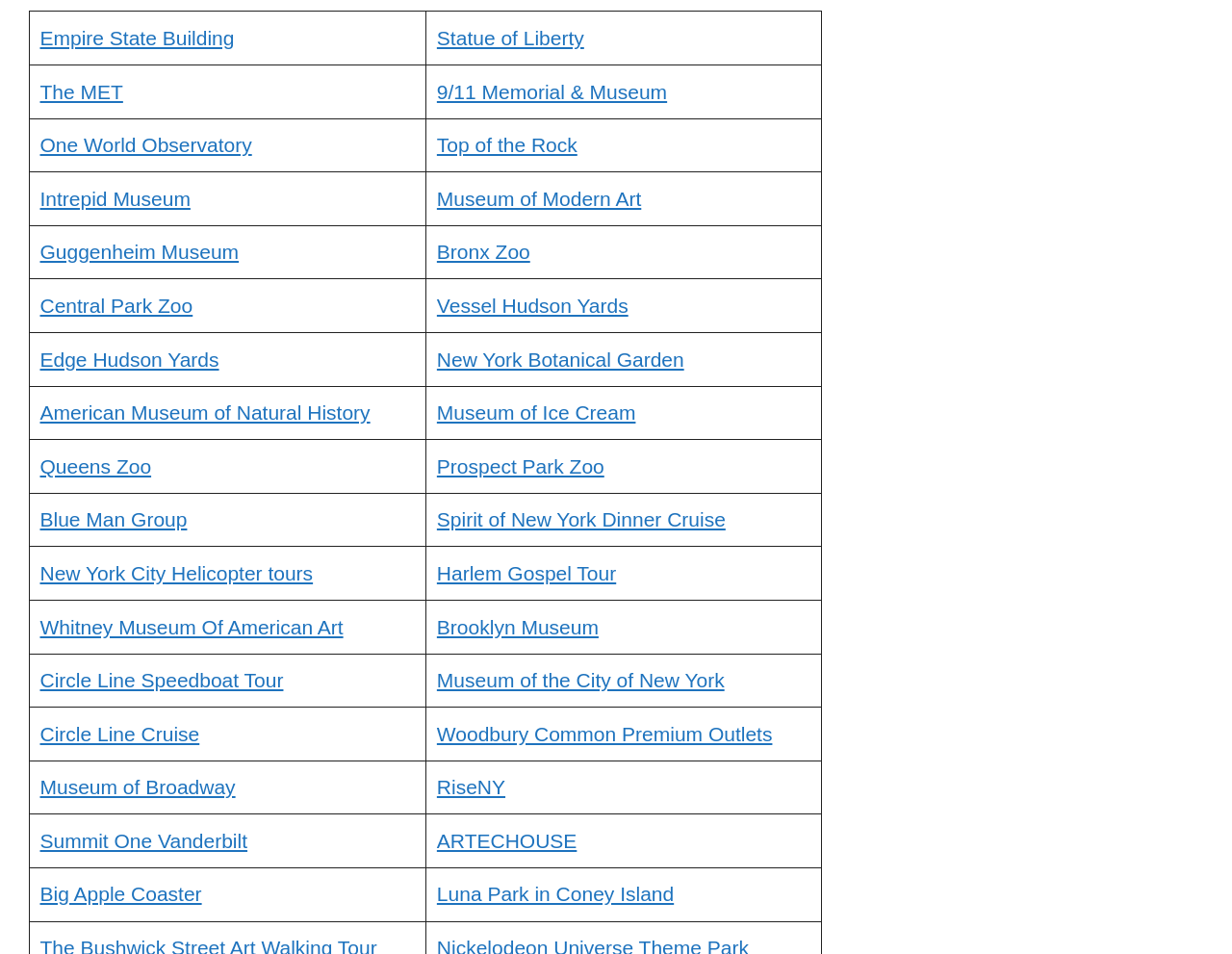Locate the bounding box coordinates of the area where you should click to accomplish the instruction: "View press releases".

None